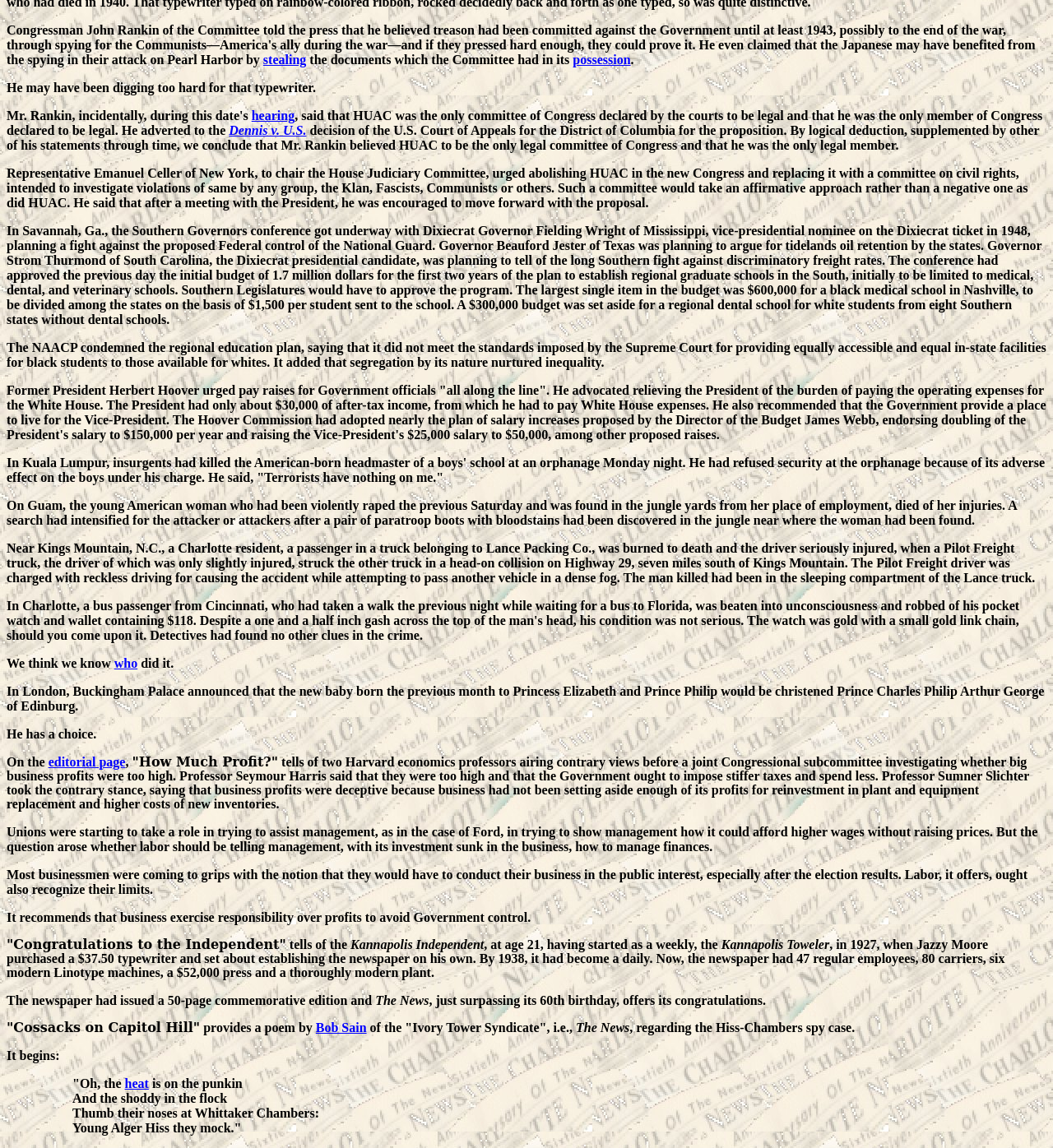Determine the bounding box for the described HTML element: "editorial page". Ensure the coordinates are four float numbers between 0 and 1 in the format [left, top, right, bottom].

[0.046, 0.658, 0.119, 0.67]